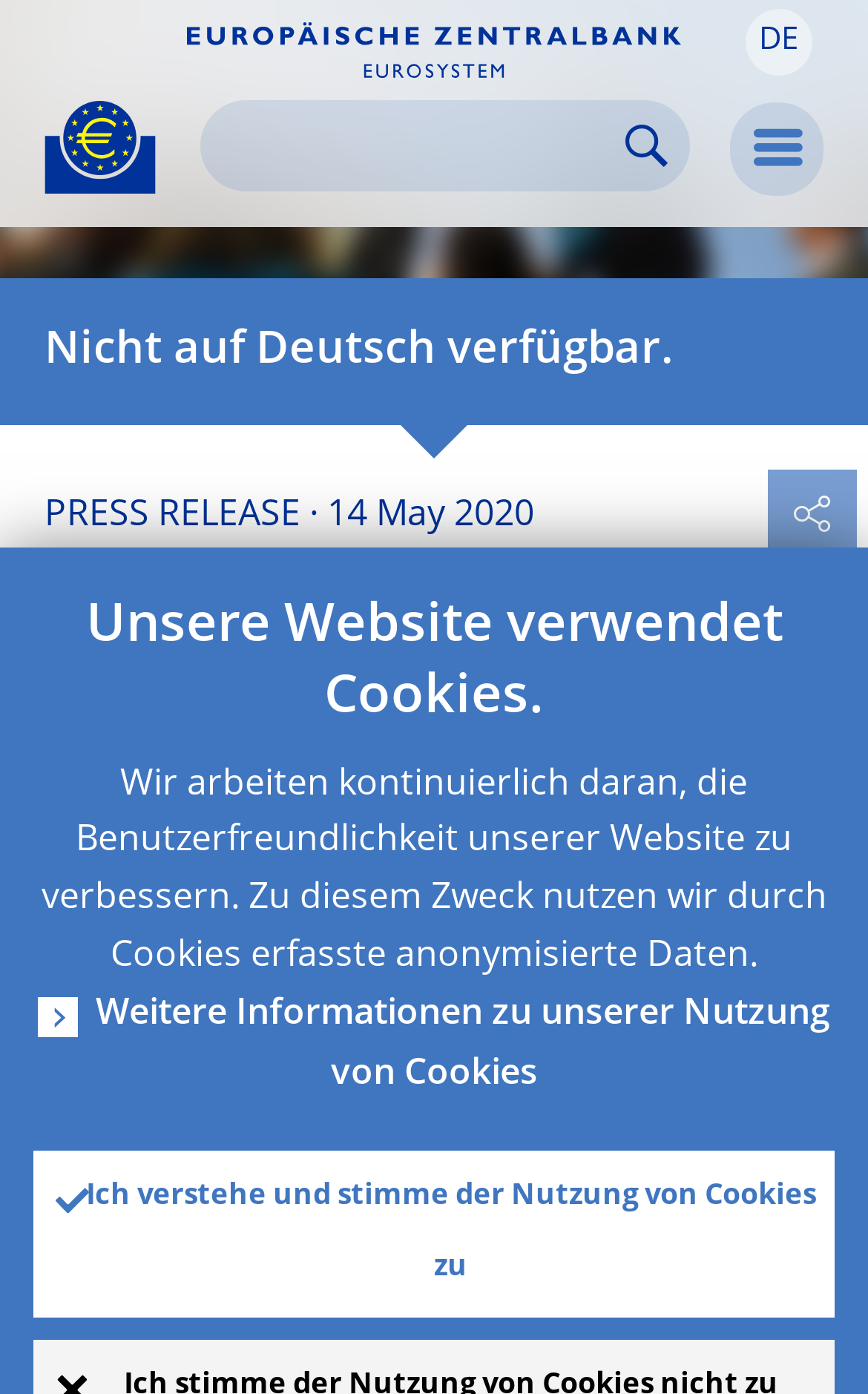Locate the UI element described by alt="Go to our homepage" and provide its bounding box coordinates. Use the format (top-left x, top-left y, bottom-right x, bottom-right y) with all values as floating point numbers between 0 and 1.

[0.215, 0.032, 0.785, 0.064]